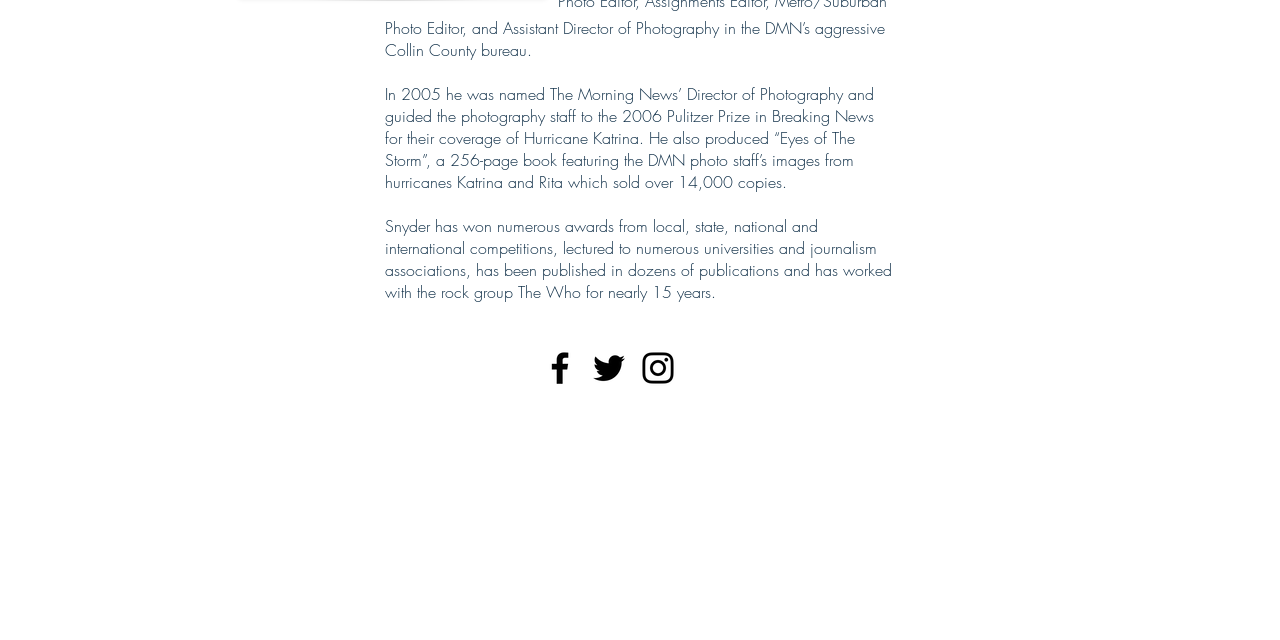Given the element description: "aria-label="Black Twitter Icon"", predict the bounding box coordinates of the UI element it refers to, using four float numbers between 0 and 1, i.e., [left, top, right, bottom].

[0.459, 0.542, 0.492, 0.607]